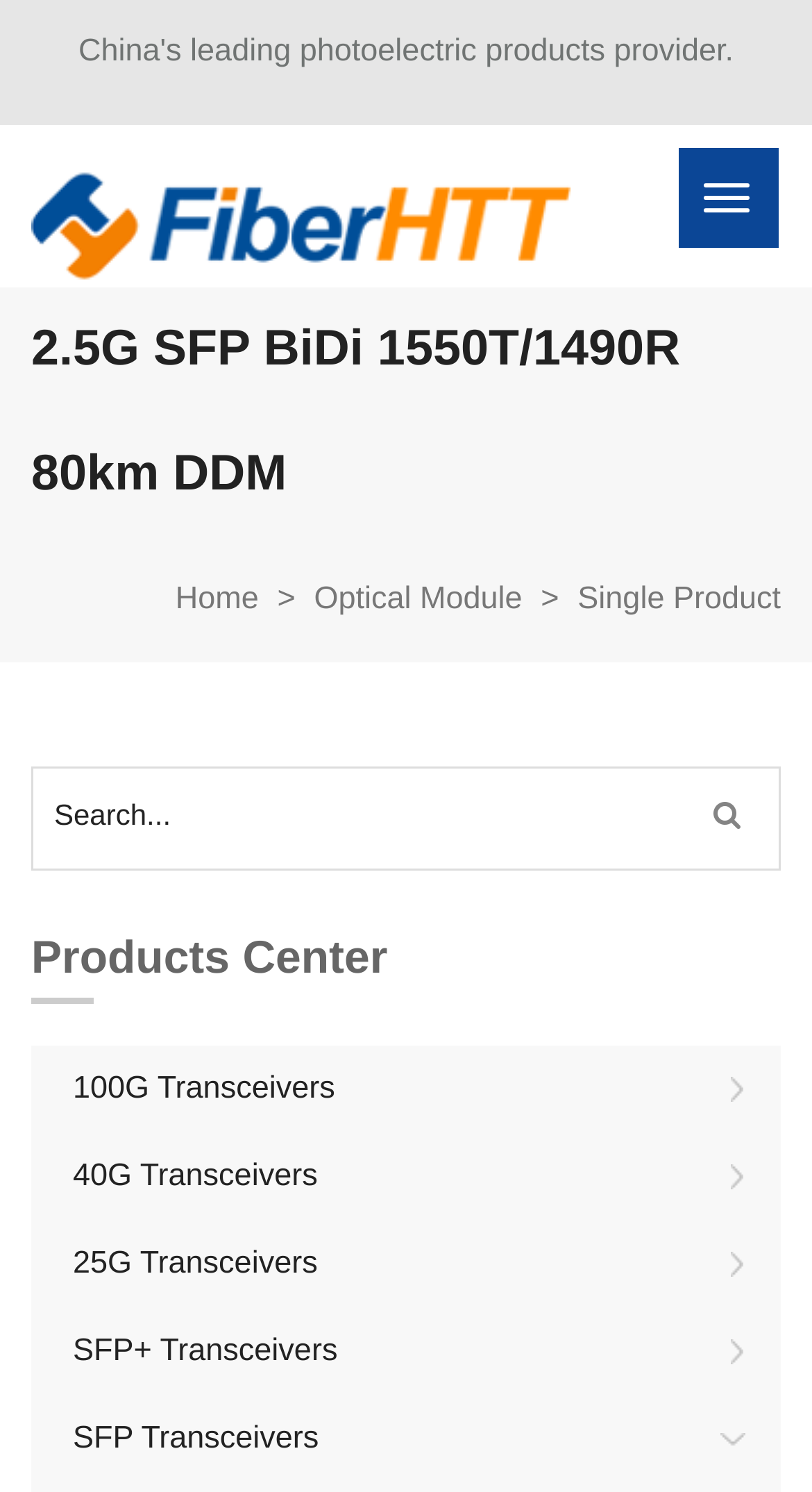Determine the bounding box for the HTML element described here: "Home". The coordinates should be given as [left, top, right, bottom] with each number being a float between 0 and 1.

[0.216, 0.389, 0.319, 0.413]